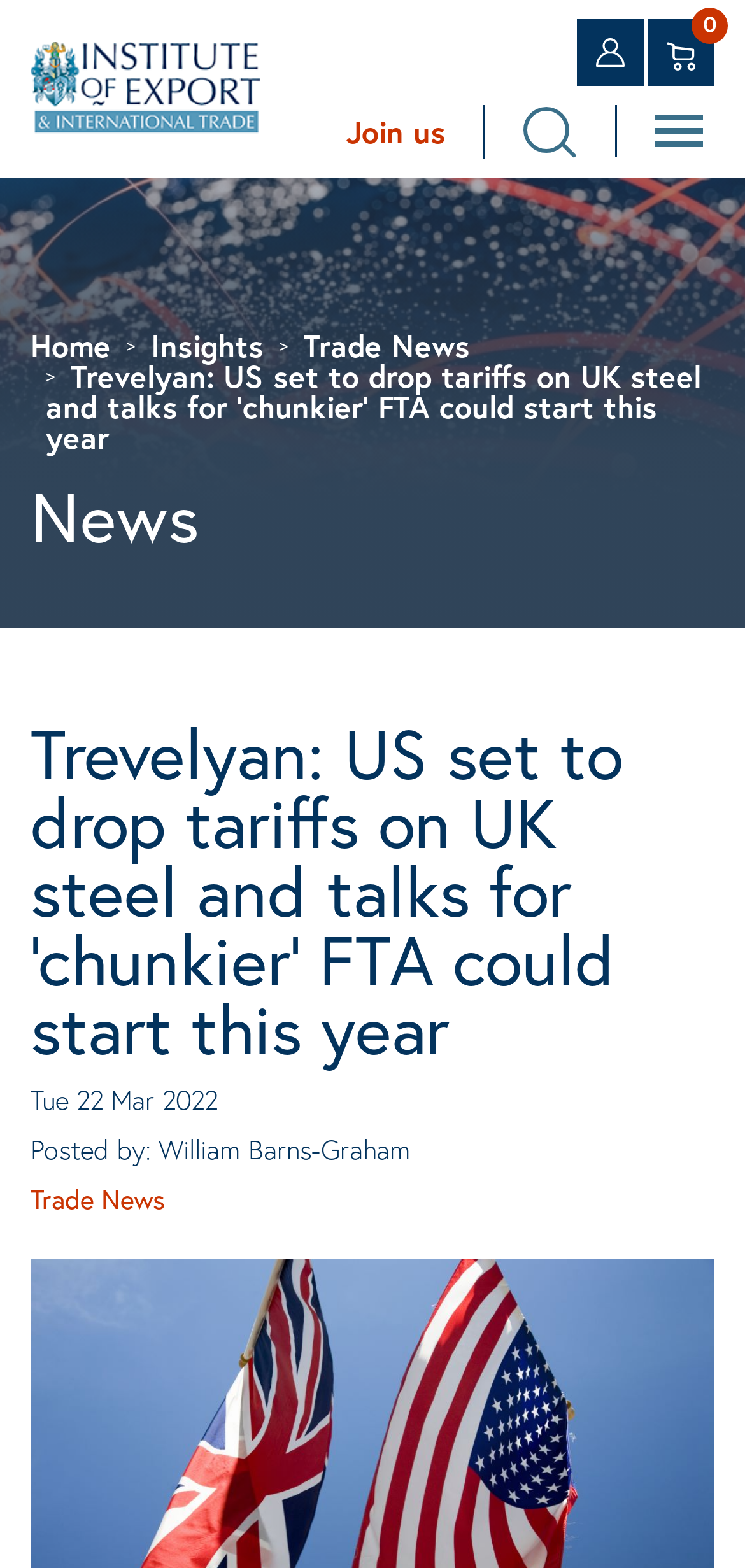Deliver a detailed narrative of the webpage's visual and textual elements.

The webpage appears to be a news article page. At the top left, there is an "IOE Logo" image, which is a link. Next to it, there are three more links with no text, each containing an image. On the right side of the top section, there are two links, "Join us" and "Search", with the latter having an accompanying image. A button with no text is also present in this area.

Below the top section, there is a navigation breadcrumb section with three links: "Home", "Insights", and "Trade News". The main content of the page is headed by a large heading that reads "Trevelyan: US set to drop tariffs on UK steel and talks for 'chunkier' FTA could start this year", which is also the title of the webpage. 

Above the main heading, there is a smaller heading that simply reads "News". The article's details are displayed below the main heading, including the date "Tue 22 Mar 2022" and the author "William Barns-Graham". A link to "Trade News" is also present in this section.